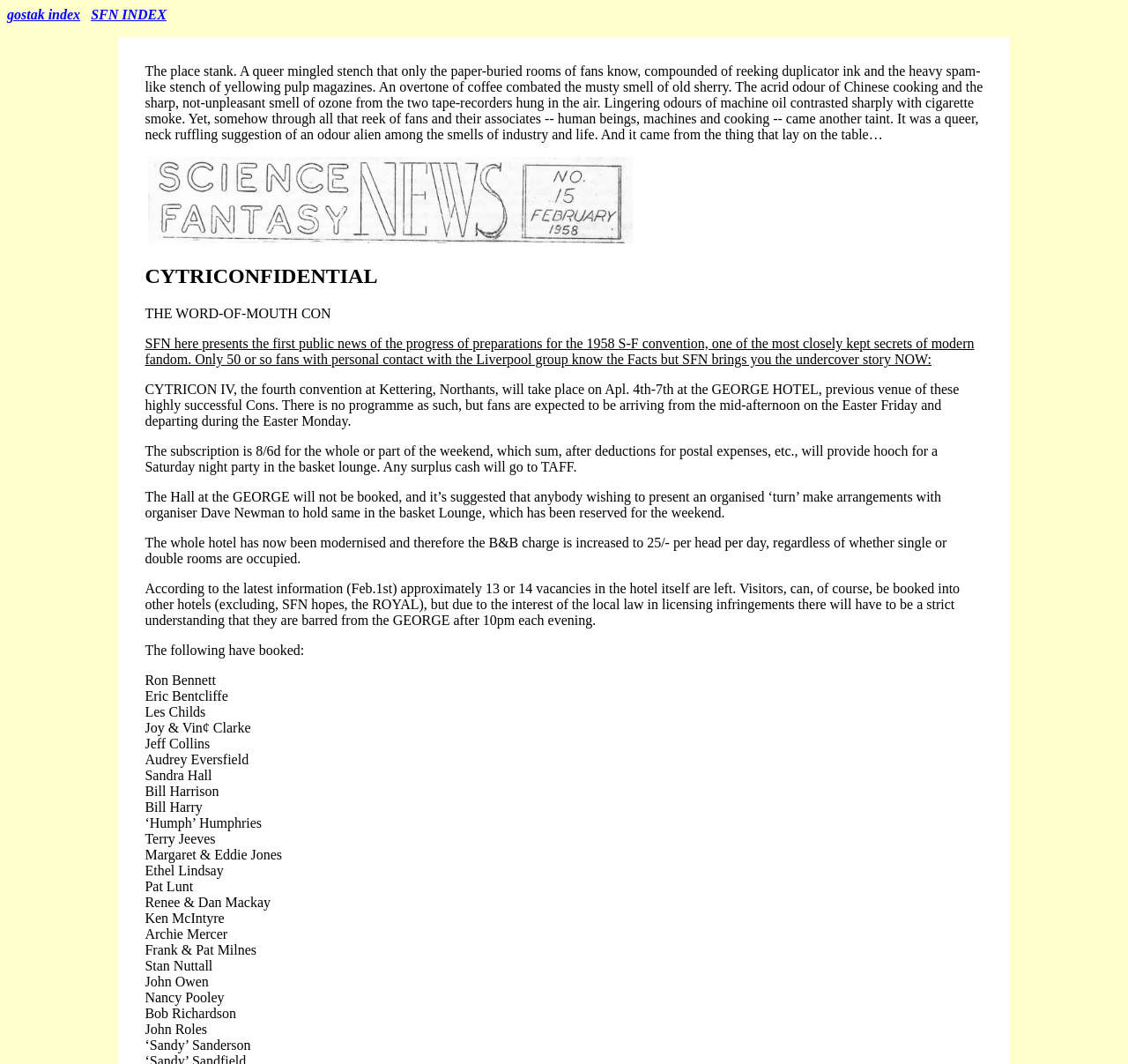How many names are listed on the webpage?
Look at the image and provide a short answer using one word or a phrase.

25